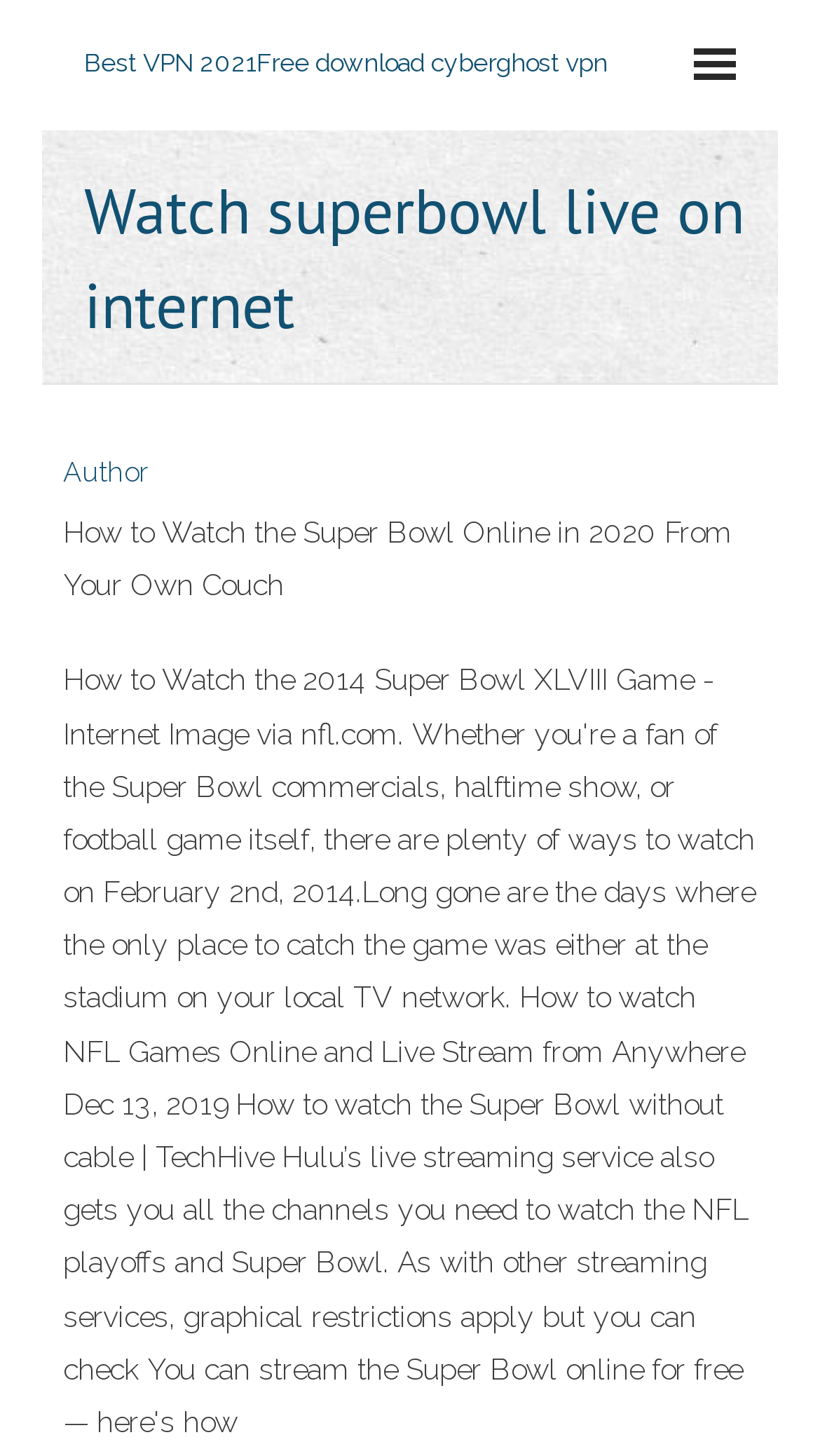Give a detailed account of the webpage, highlighting key information.

The webpage is about watching the Super Bowl live on the internet. At the top, there is a heading that reads "Watch superbowl live on internet". Below this heading, there is a link to "Best VPN 2021" with a description "Free download cyberghost vpn". The link is divided into two parts, with "Best VPN 2021" on the left and "VPN 2021" on the right. 

To the top-right of the heading, there is a table layout that spans almost the entire width of the page. 

Further down, there is a link to the author's page, positioned to the left of a paragraph of text that explains "How to Watch the Super Bowl Online in 2020 From Your Own Couch". This text is quite long and takes up a significant portion of the page.